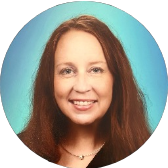Give a detailed explanation of what is happening in the image.

This image features a circular avatar of a professional woman with long, light brown hair, smiling warmly against a softly blurred blue background. The avatar is associated with Stacie LePage, a licensed therapist offering services in Texas. Accompanying the image, there is text describing her expertise in stress, anxiety, family conflicts, self-esteem, and coping with life changes, highlighting her 19 years of experience in the field. The avatar serves as both a personal identifier and a link to her professional profile, emphasizing her commitment to helping clients navigate their mental health journeys.